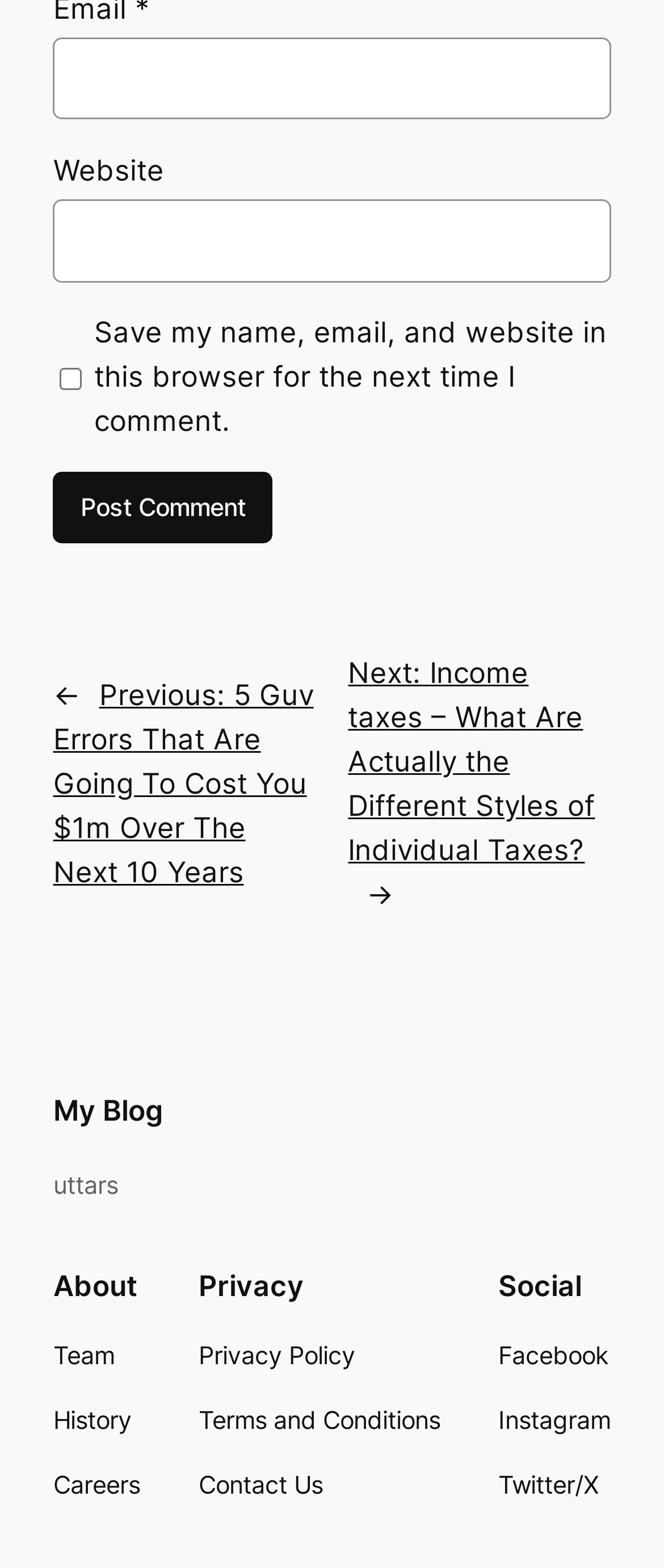Can you show the bounding box coordinates of the region to click on to complete the task described in the instruction: "Enter email address"?

[0.08, 0.024, 0.92, 0.076]